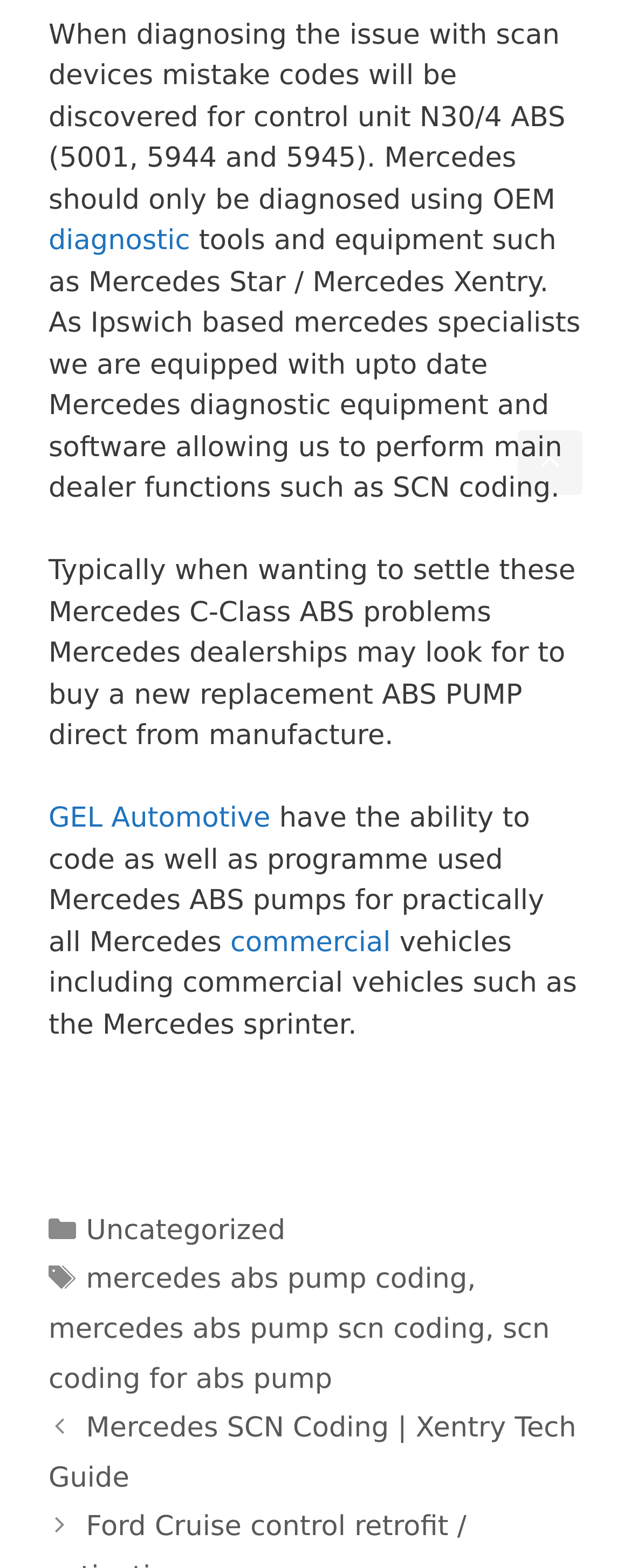Find the bounding box coordinates for the area that should be clicked to accomplish the instruction: "click diagnostic".

[0.077, 0.144, 0.301, 0.164]